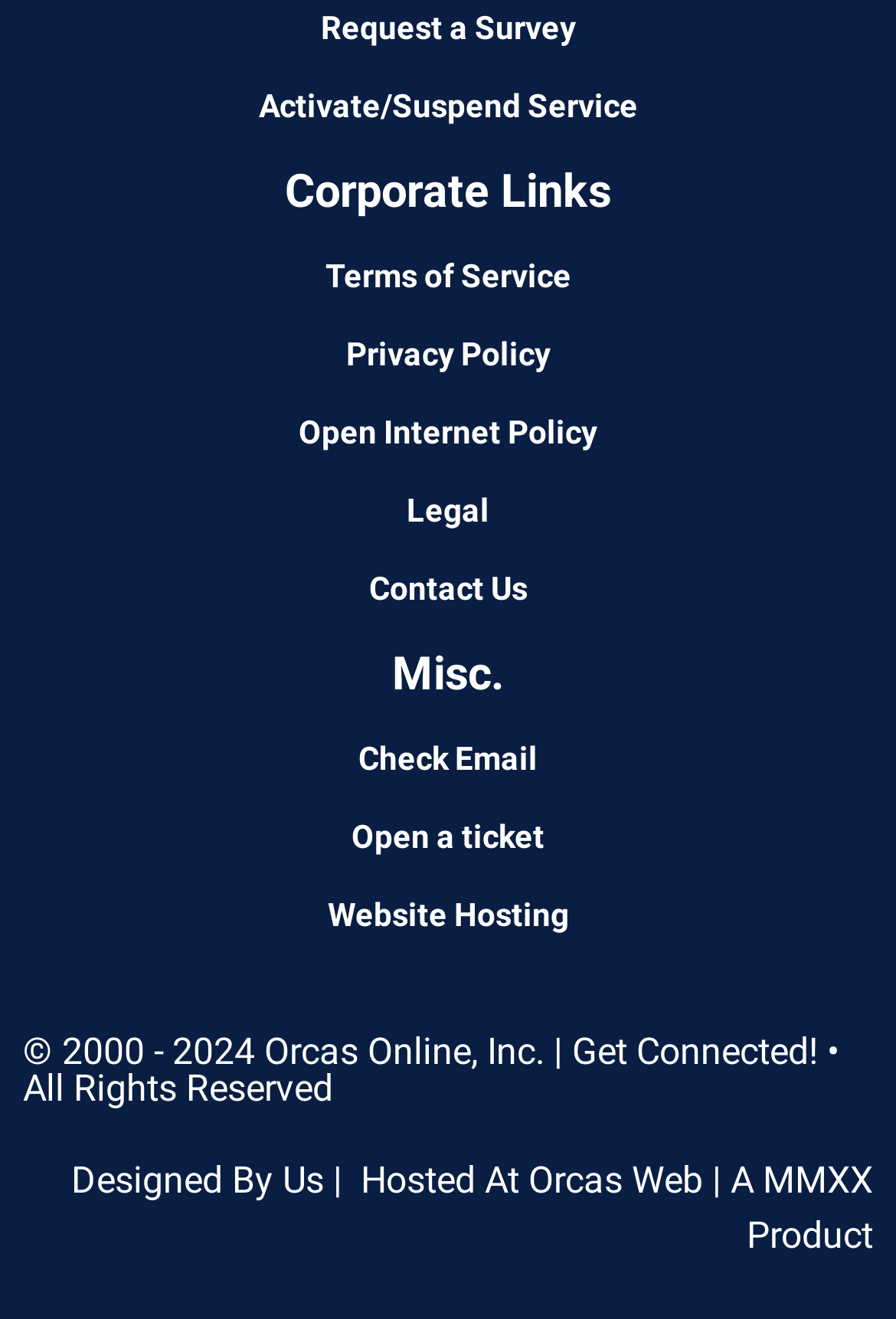Locate the bounding box coordinates of the clickable element to fulfill the following instruction: "Check email". Provide the coordinates as four float numbers between 0 and 1 in the format [left, top, right, bottom].

[0.4, 0.561, 0.6, 0.588]